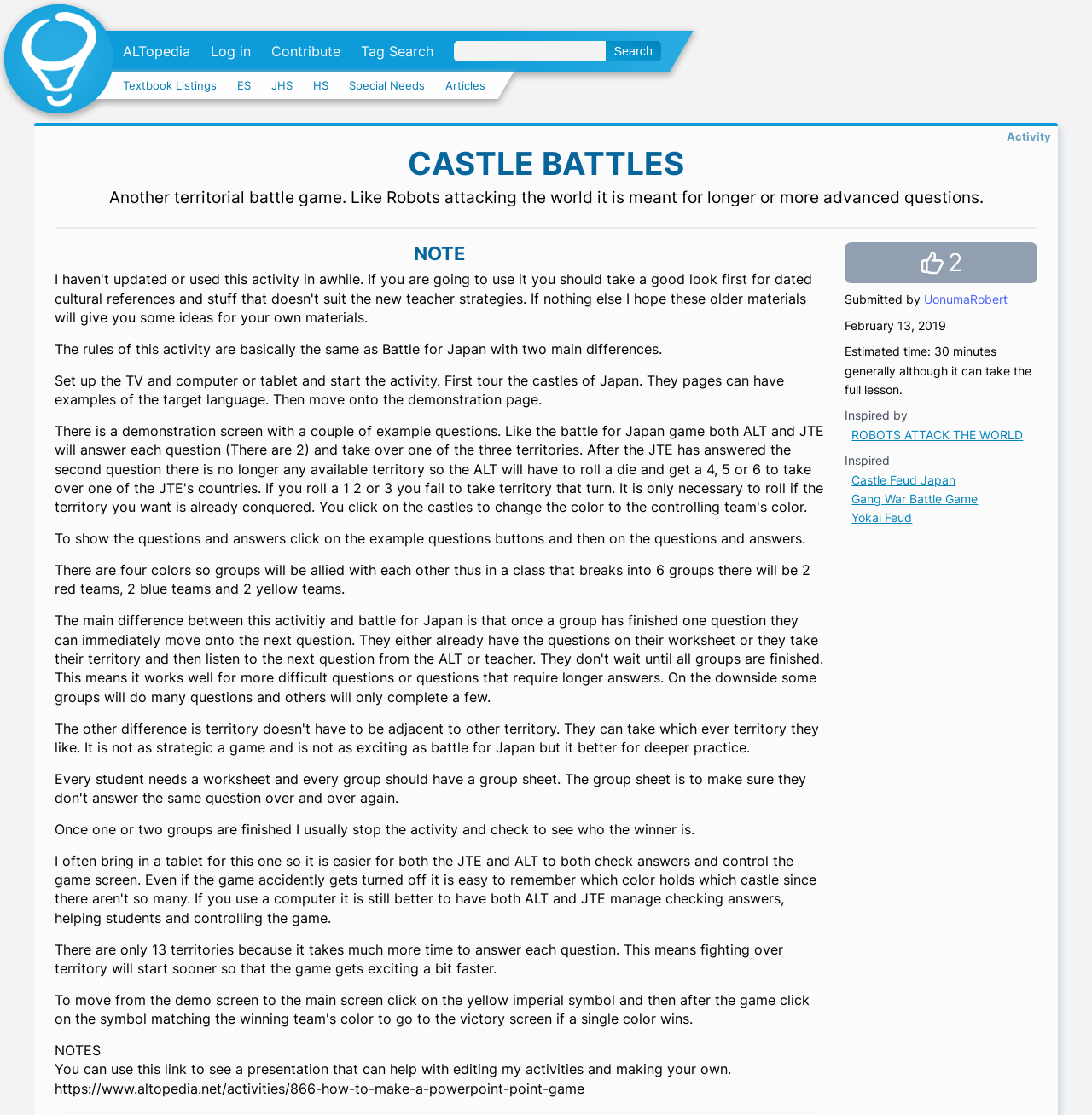Give a detailed account of the webpage's layout and content.

The webpage is about a territorial battle game called "CASTLE BATTLES". At the top left corner, there is an "ALTopedia logo" image, followed by a series of links, including "ALTopedia", "Log in", "Contribute", "Tag Search", and "Textbook Listings". Below these links, there is a search bar with a textbox and a "Search" button.

On the left side of the page, there are links to different categories, such as "ES", "JHS", "HS", "Special Needs", and "Articles". On the right side, there is a heading "CASTLE BATTLES" followed by a brief description of the game, which is "Another territorial battle game. Like Robots attacking the world it is meant for longer or more advanced questions."

Below the description, there is a "NOTE" section that provides instructions on how to set up and play the game. The instructions are divided into several paragraphs, explaining the rules, setup, and gameplay. There are also some additional notes and tips provided.

At the bottom of the page, there is information about the activity, including the estimated time required, the submitter's name, and the date submitted. There are also links to other related activities, such as "ROBOTS ATTACK THE WORLD", "Castle Feud Japan", "Gang War Battle Game", and "Yokai Feud". Additionally, there is a "Sign in to add this activity to your favorites" button with a star icon.